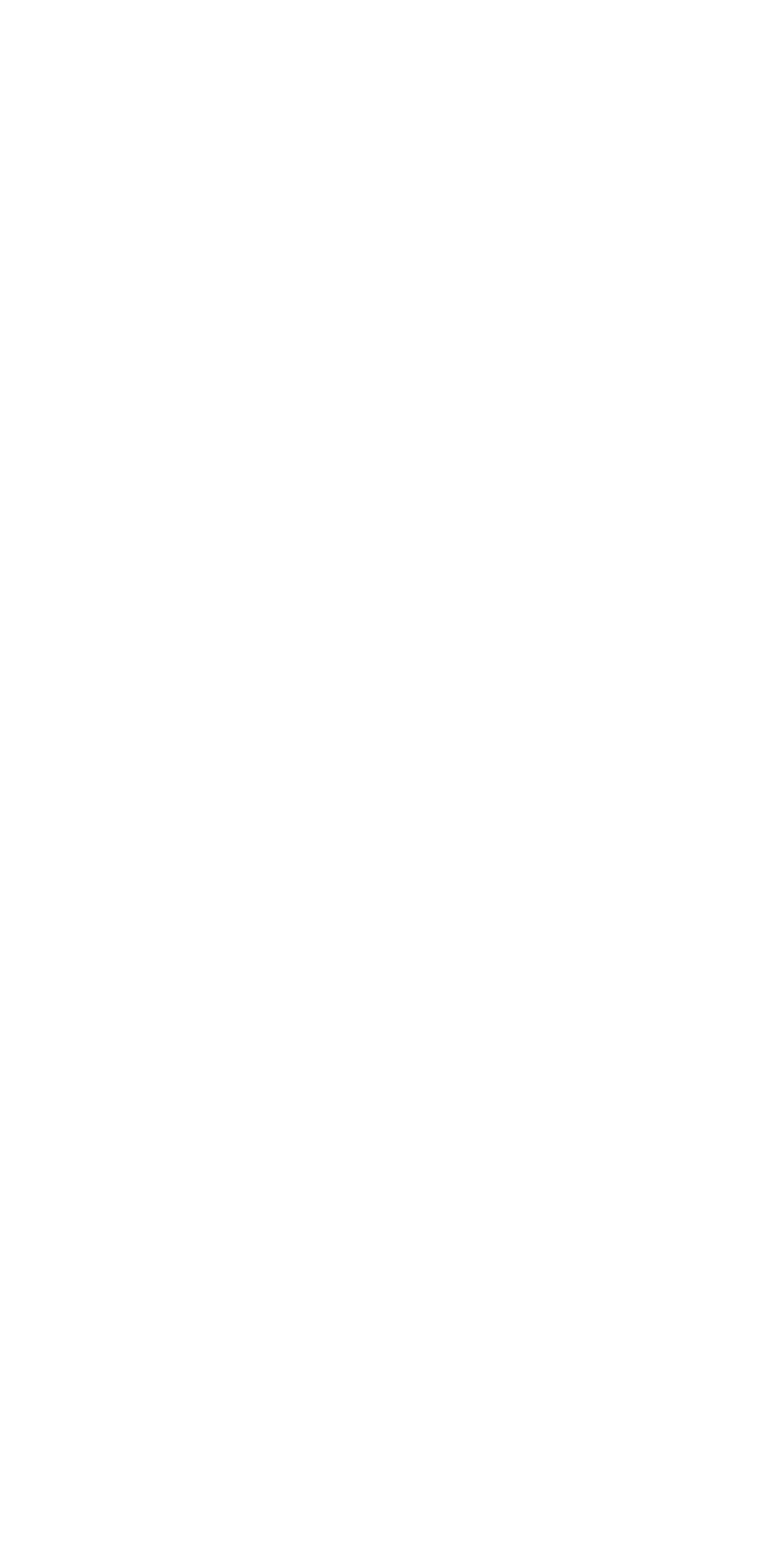Give a short answer to this question using one word or a phrase:
How many social media links are there?

2